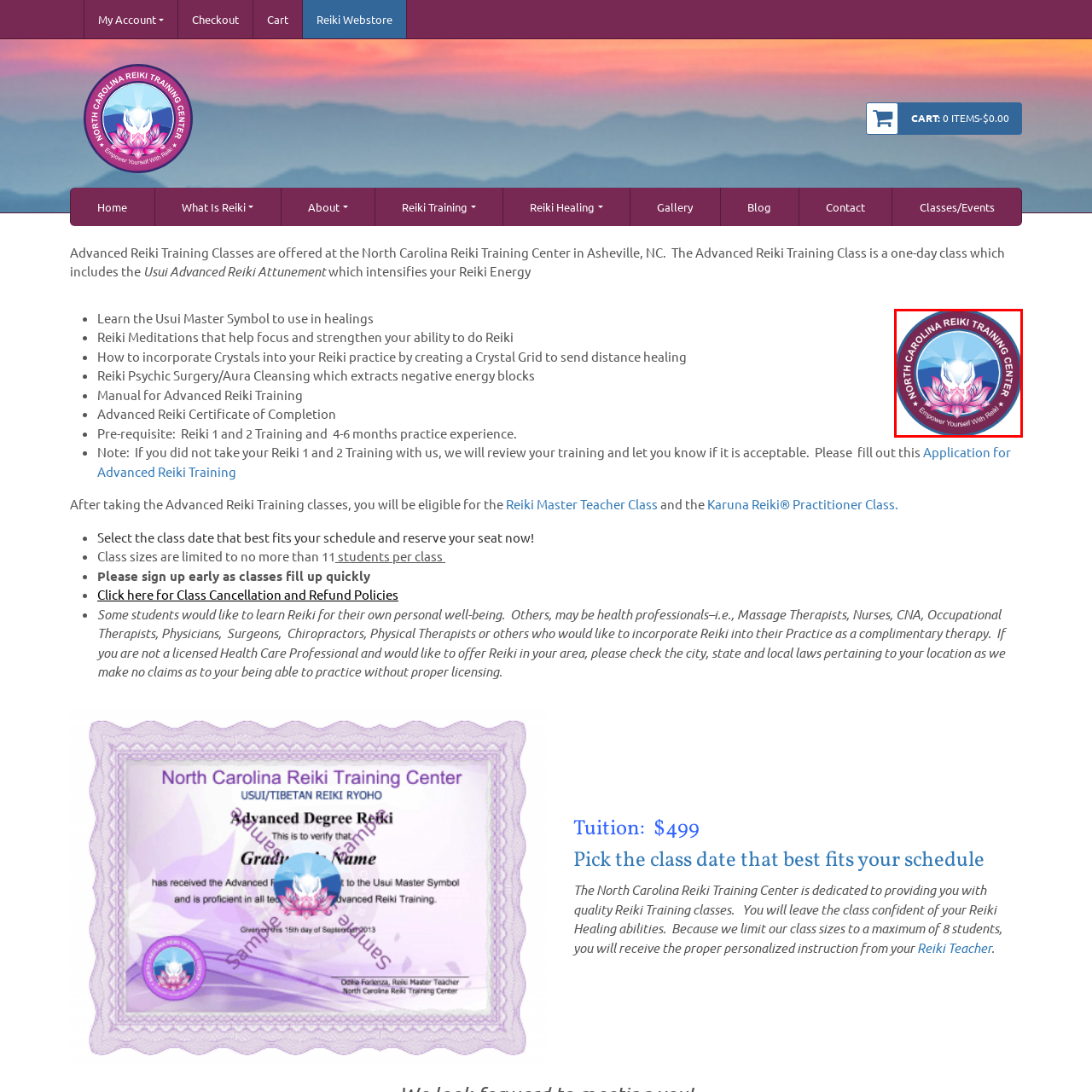Explain in detail what is happening within the highlighted red bounding box in the image.

The image features the logo of the North Carolina Reiki Training Center, showcasing a harmonious design that emphasizes the themes of empowerment and healing. Central to the logo is a stylized lotus flower, symbolizing purity and spiritual awakening, complemented by visible hands that hint at the practice of Reiki. The background transitions from shades of blue to a brighter hue, representing tranquility and balance. Encircling the imagery are the words "NORTH CAROLINA REIKI TRAINING CENTER" at the top, with the motto "Empower Yourself With Reiki" gracefully positioned at the bottom, all set against a deep maroon border. This logo encapsulates the center's mission to provide individuals with the skills and knowledge to harness Reiki for personal growth and healing.